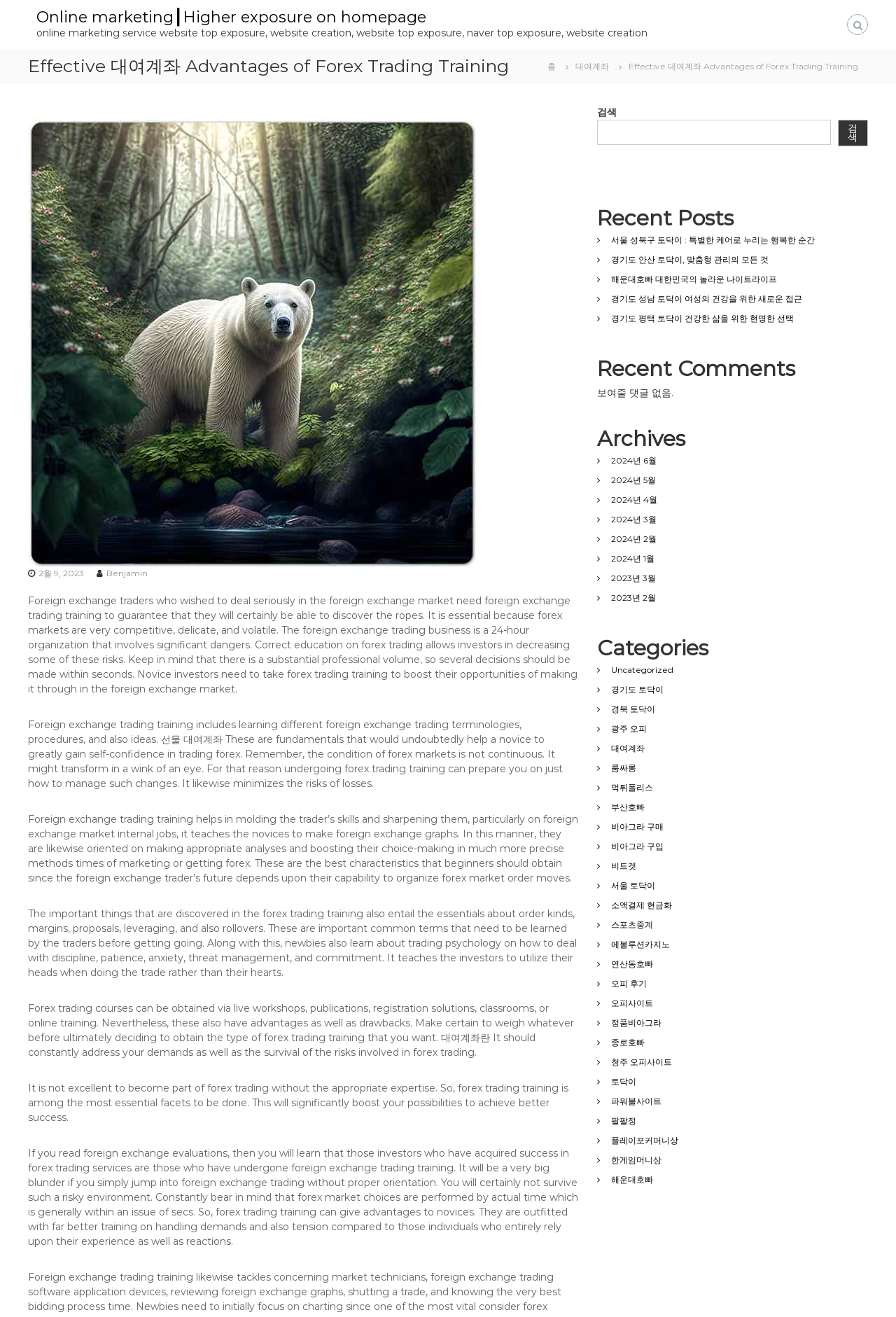Write an extensive caption that covers every aspect of the webpage.

The webpage is about foreign exchange trading training, with a focus on its importance and benefits. At the top, there is a heading "Effective 대여계좌 Advantages of Forex Trading Training" and a link "Online marketing┃Higher exposure on homepage" on the left side. Below the heading, there is a brief description of online marketing services.

On the right side, there are three links: "홈", "대여계좌", and "Effective 대여계좌 Advantages of Forex Trading Training". Below these links, there is an image related to 대여계좌.

The main content of the webpage is divided into several sections. The first section explains the importance of foreign exchange trading training, highlighting the risks involved in forex trading and the need for proper education. The second section discusses the benefits of forex trading training, including learning different terminologies, procedures, and ideas.

The third section elaborates on the skills and knowledge that traders can gain from forex trading training, such as making foreign exchange graphs, analyzing market trends, and managing risks. The fourth section mentions the various ways to obtain forex trading training, including live workshops, books, and online courses.

The webpage also features a section with recent posts, including links to articles with titles such as "서울 성북구 토닥이 : 특별한 케어로 누리는 행복한 순간" and "해운대호빠 대한민국의 놀라운 나이트라이프". There is also a section with recent comments, but it appears to be empty.

On the right side of the webpage, there are several sections, including archives, categories, and a search bar. The archives section lists links to articles from different months, while the categories section lists links to articles categorized by topics such as "경기도 토닥이", "룸싸롱", and "비아그라 구매".